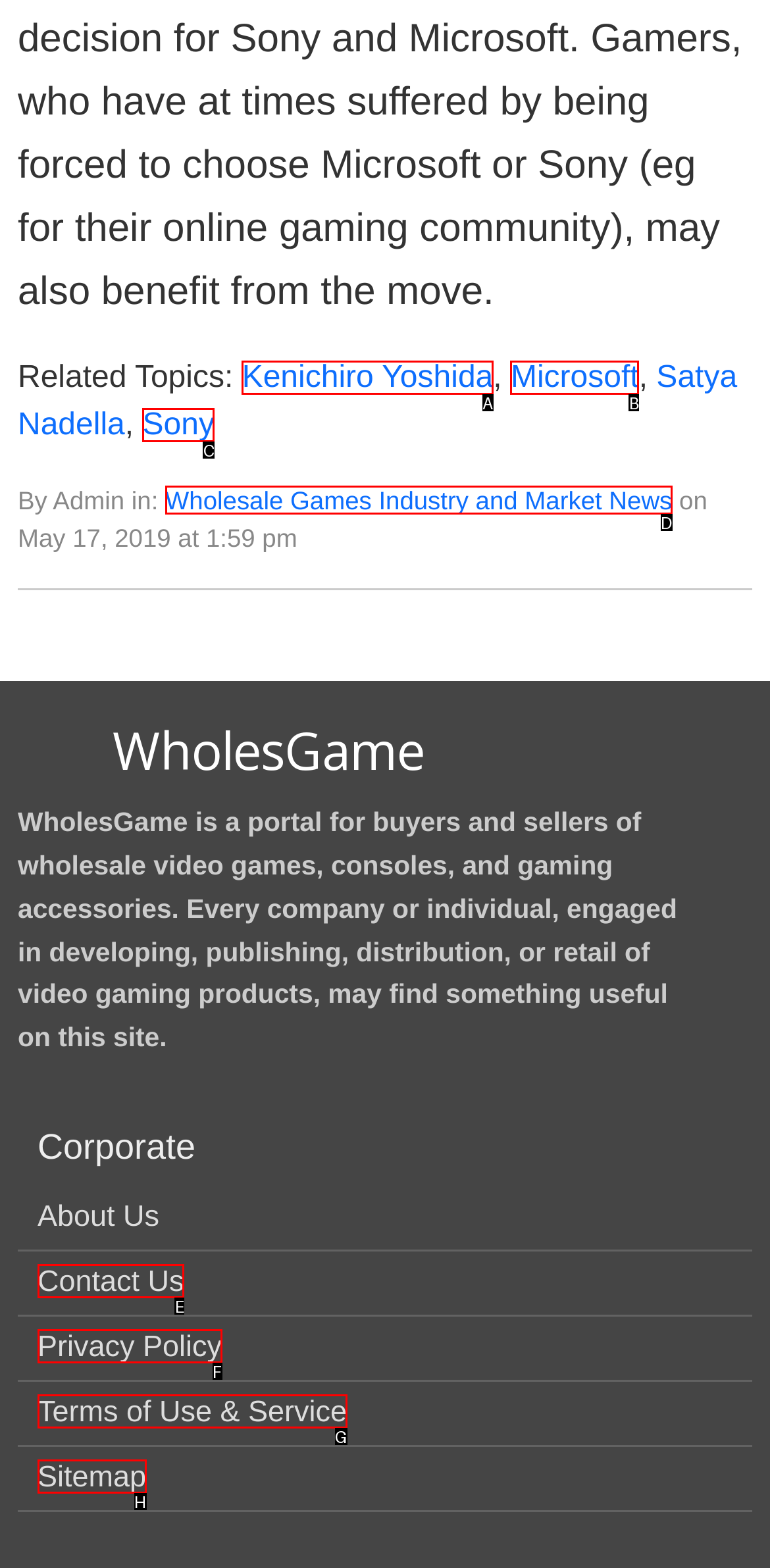Decide which UI element to click to accomplish the task: Read news about Wholesale Games Industry and Market News
Respond with the corresponding option letter.

D